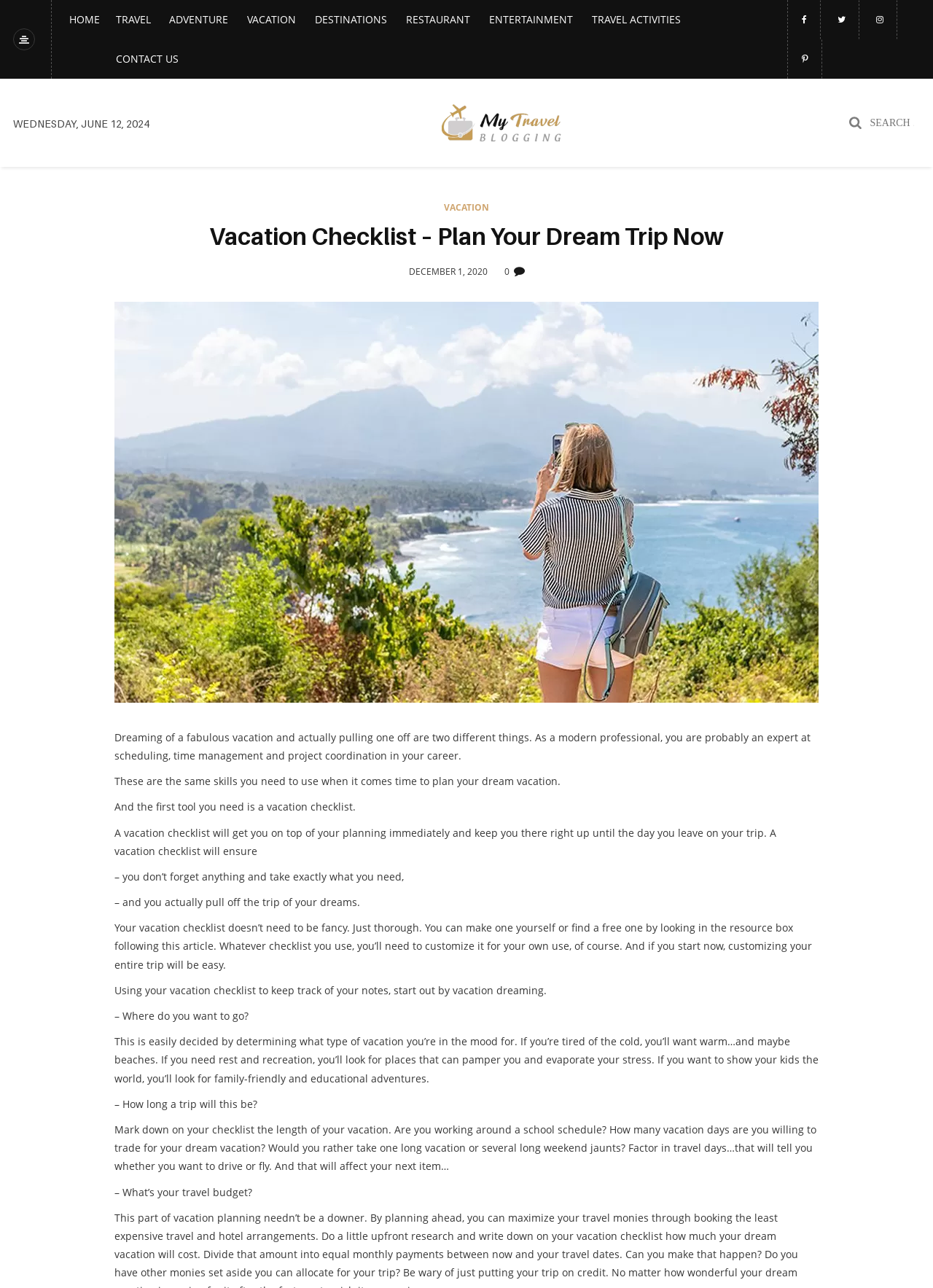What is the purpose of a vacation checklist?
Examine the image and provide an in-depth answer to the question.

I inferred the purpose of a vacation checklist by reading the text on the webpage, which states that a vacation checklist will help you plan your dream trip and ensure you don't forget anything.